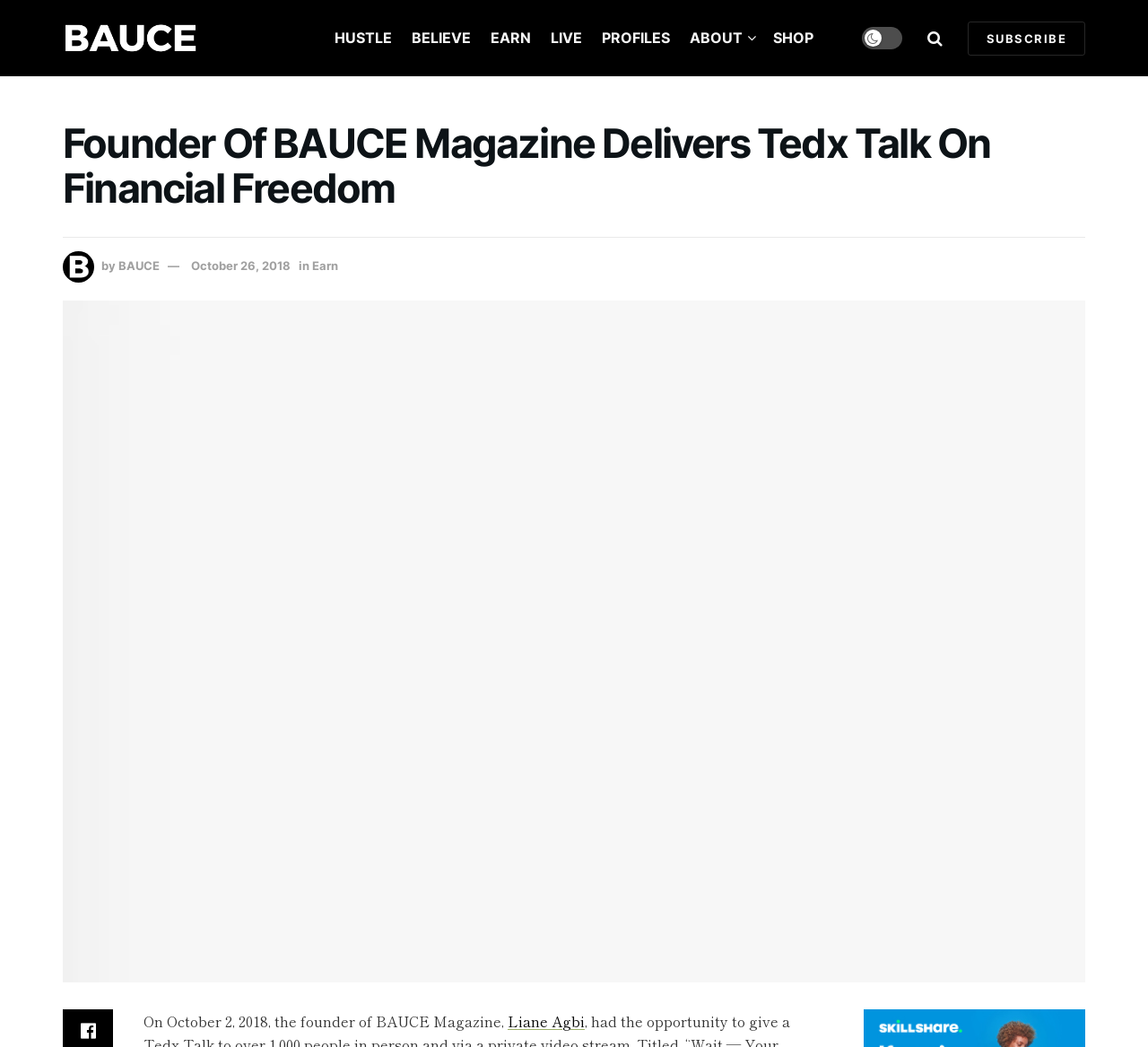What is the name of the magazine?
Refer to the image and give a detailed response to the question.

I found the answer by looking at the link with the text 'BAUCE Magazine' which is located at the top of the page with a bounding box coordinate of [0.055, 0.022, 0.172, 0.051].